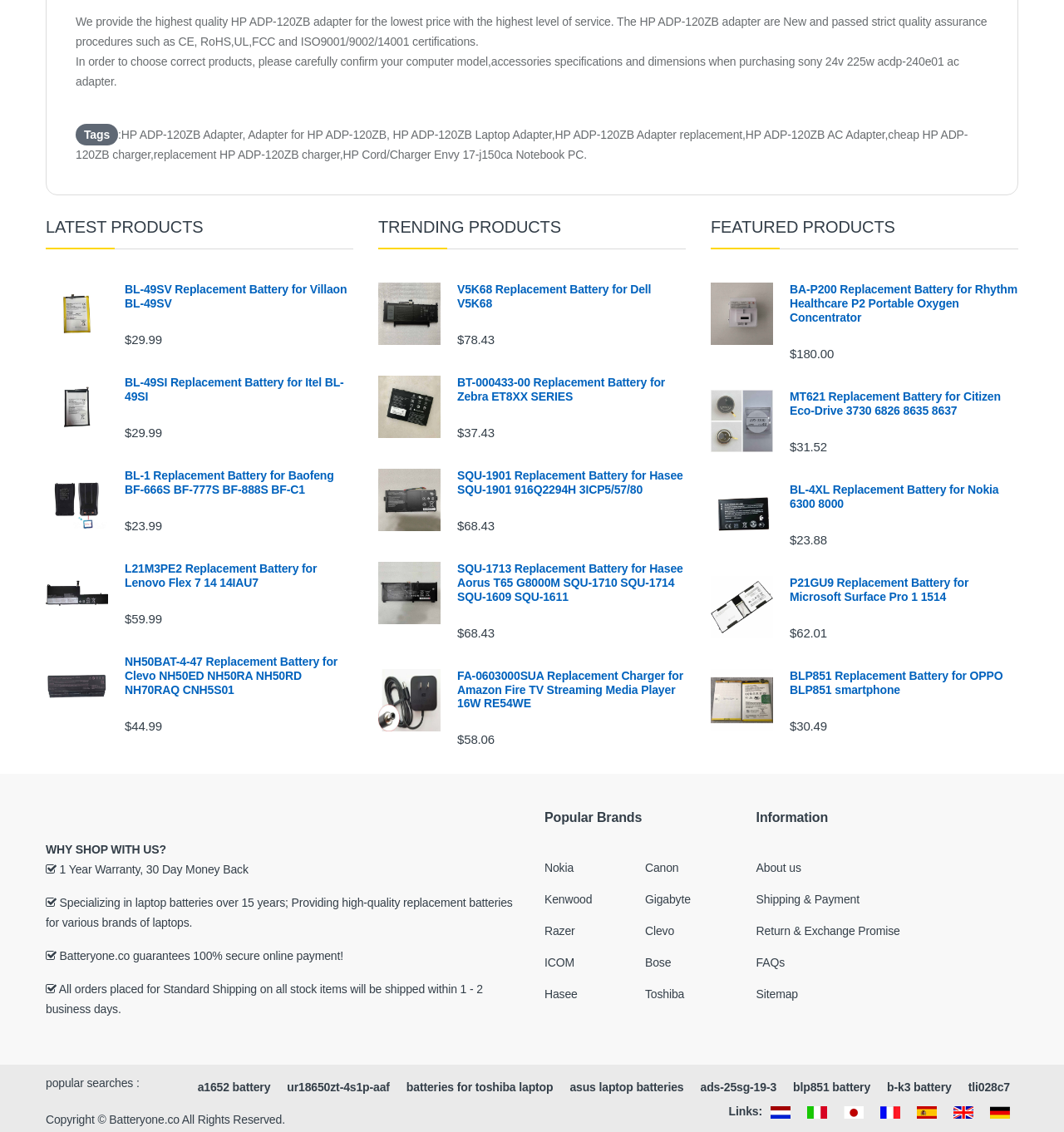Predict the bounding box for the UI component with the following description: "batteries for toshiba laptop".

[0.374, 0.936, 0.528, 0.961]